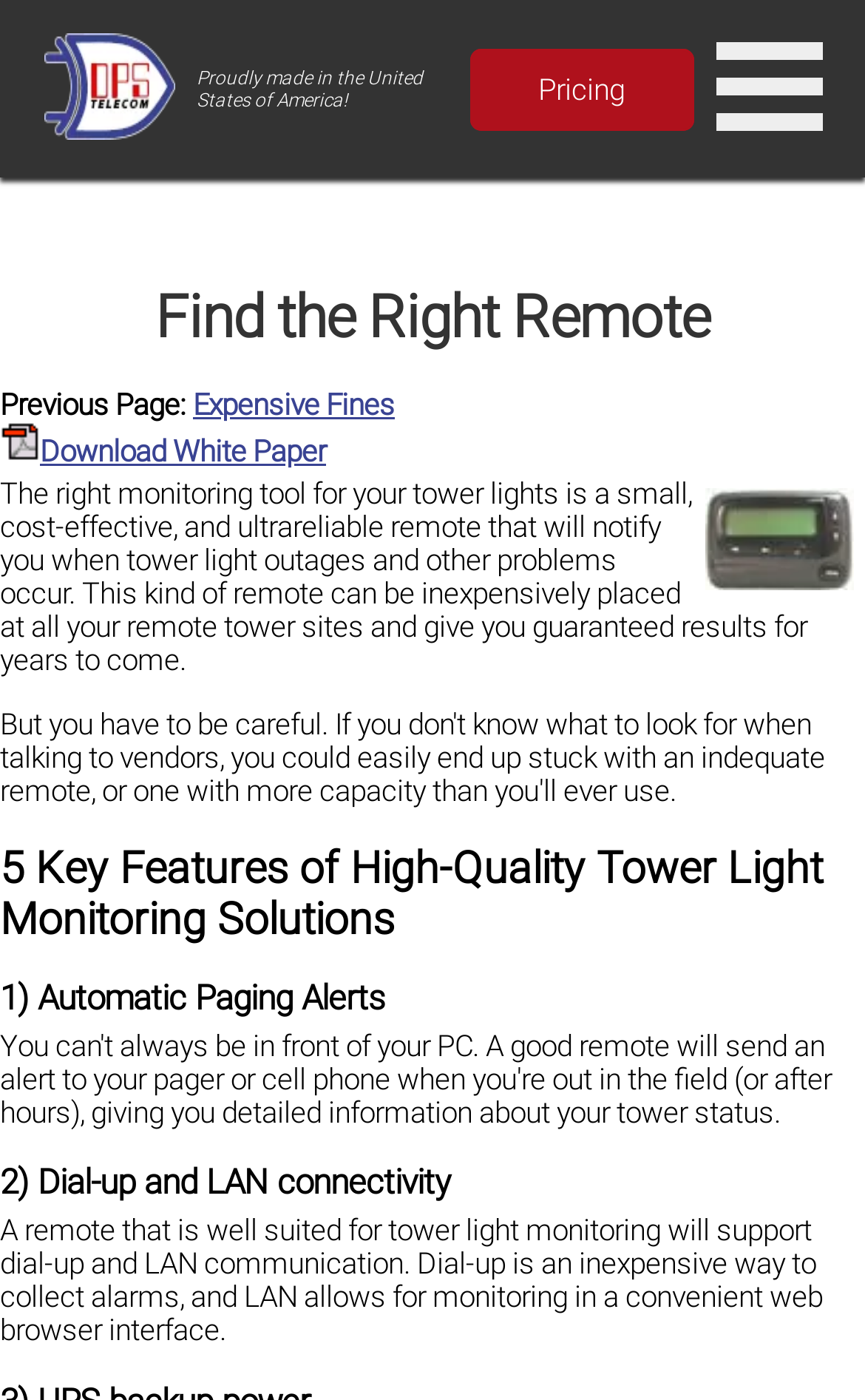What is the purpose of the remote monitoring tool?
Please give a detailed answer to the question using the information shown in the image.

The purpose of the remote monitoring tool is to notify tower light outages and other problems, as stated in the StaticText element with bounding box coordinates [0.0, 0.341, 0.933, 0.484]. This tool is designed to be small, cost-effective, and ultrareliable, and can be placed at remote tower sites to provide guaranteed results for years to come.